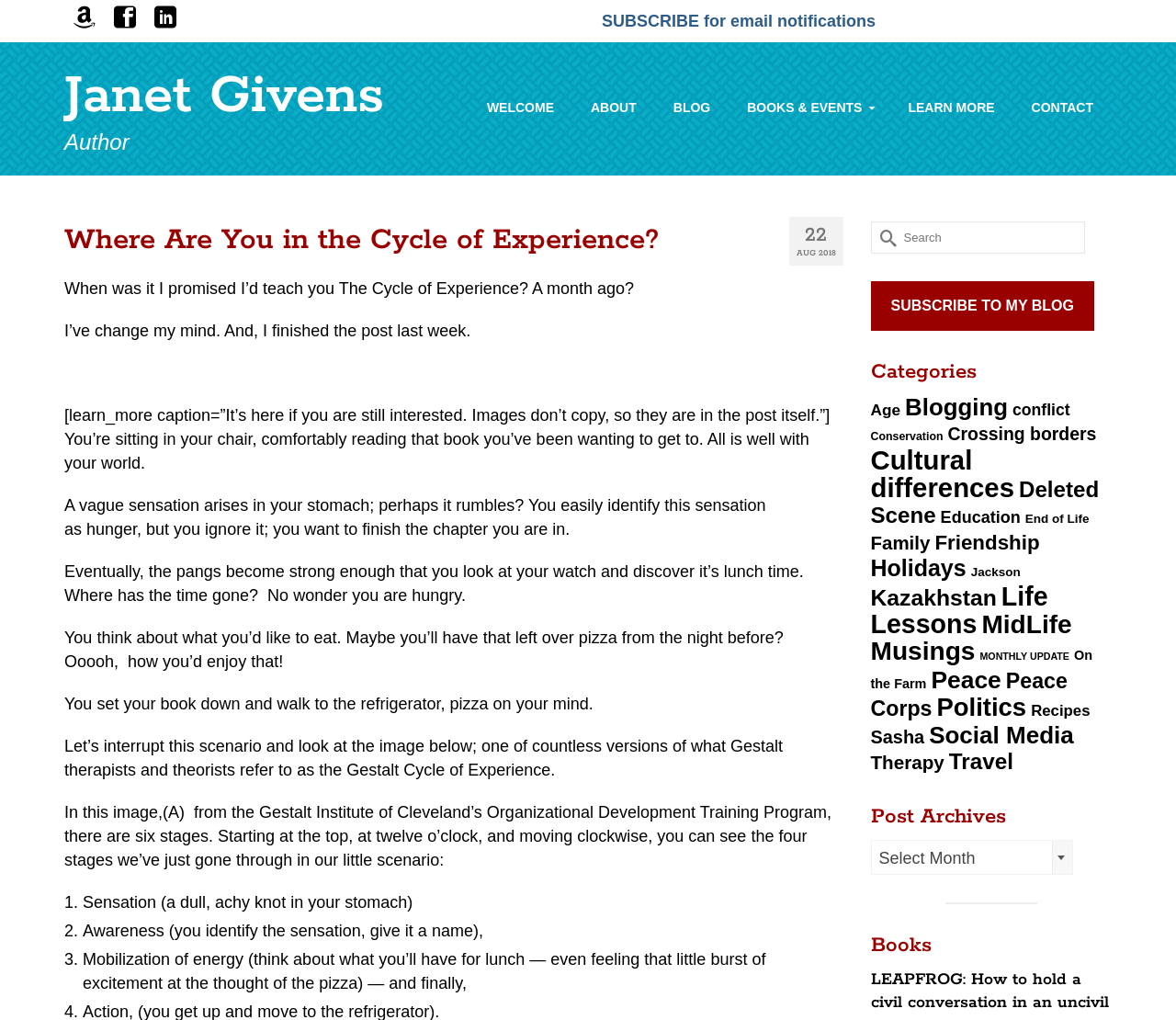Please identify the bounding box coordinates of the element on the webpage that should be clicked to follow this instruction: "Search for a keyword". The bounding box coordinates should be given as four float numbers between 0 and 1, formatted as [left, top, right, bottom].

[0.74, 0.217, 0.922, 0.249]